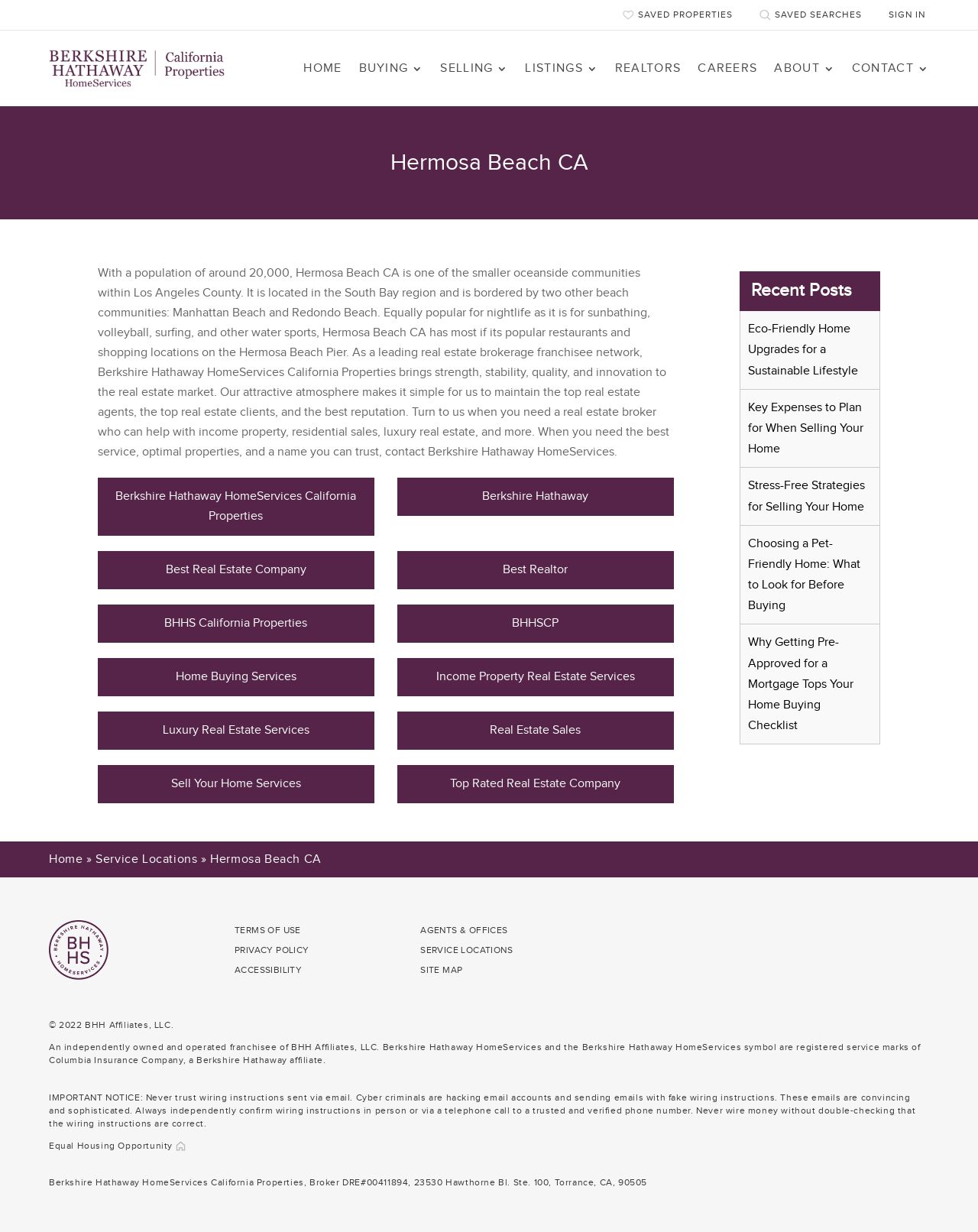Can you look at the image and give a comprehensive answer to the question:
What is the broker DRE number of Berkshire Hathaway HomeServices California Properties?

I found the answer at the bottom of the webpage, where it says 'Berkshire Hathaway HomeServices California Properties, Broker DRE#00411894, 23530 Hawthorne Bl. Ste. 100, Torrance, CA, 90505'.